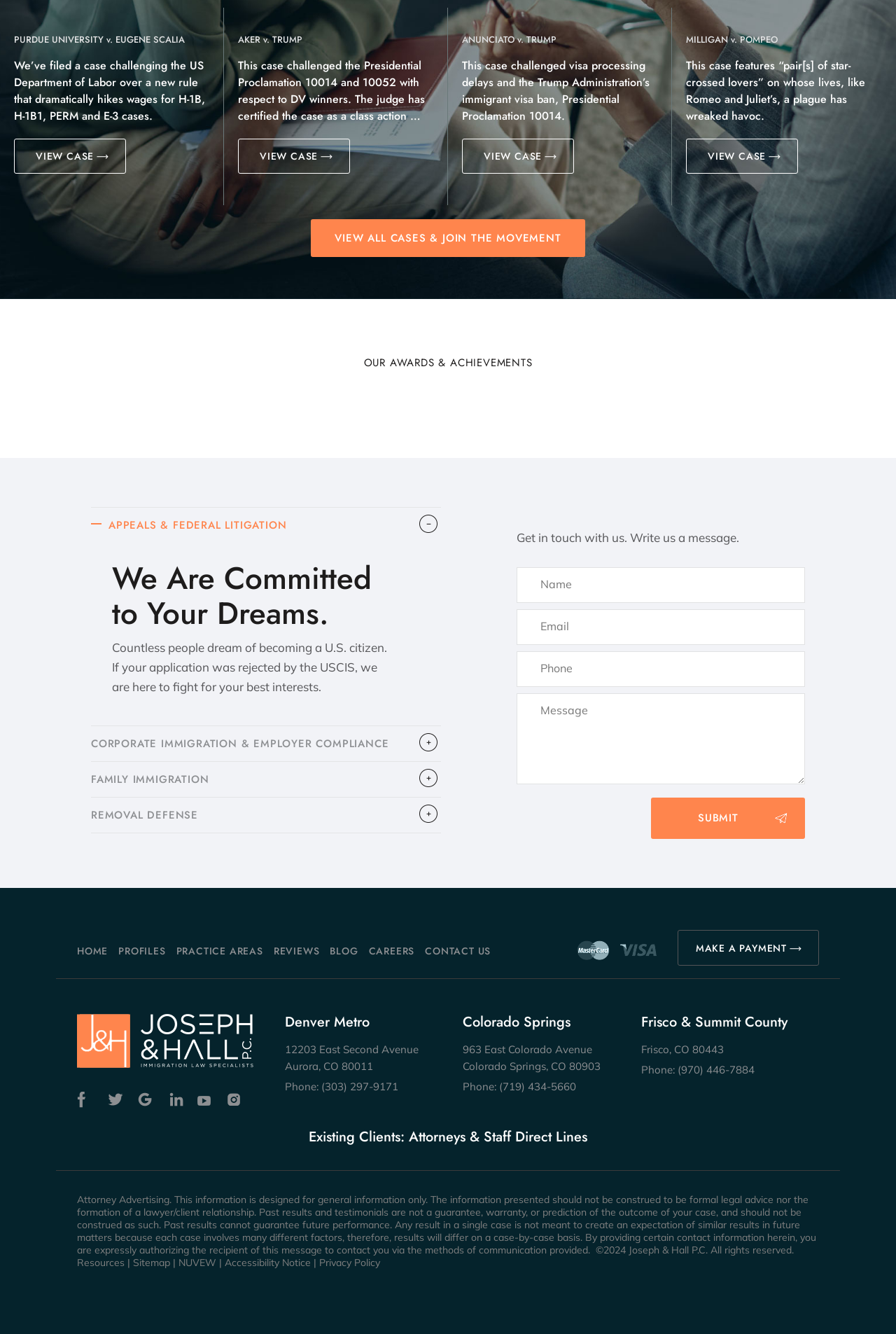Analyze the image and answer the question with as much detail as possible: 
How many office locations are listed on the webpage?

The webpage lists three office locations: Denver Metro, Colorado Springs, and Frisco & Summit County, each with its own address and phone number.